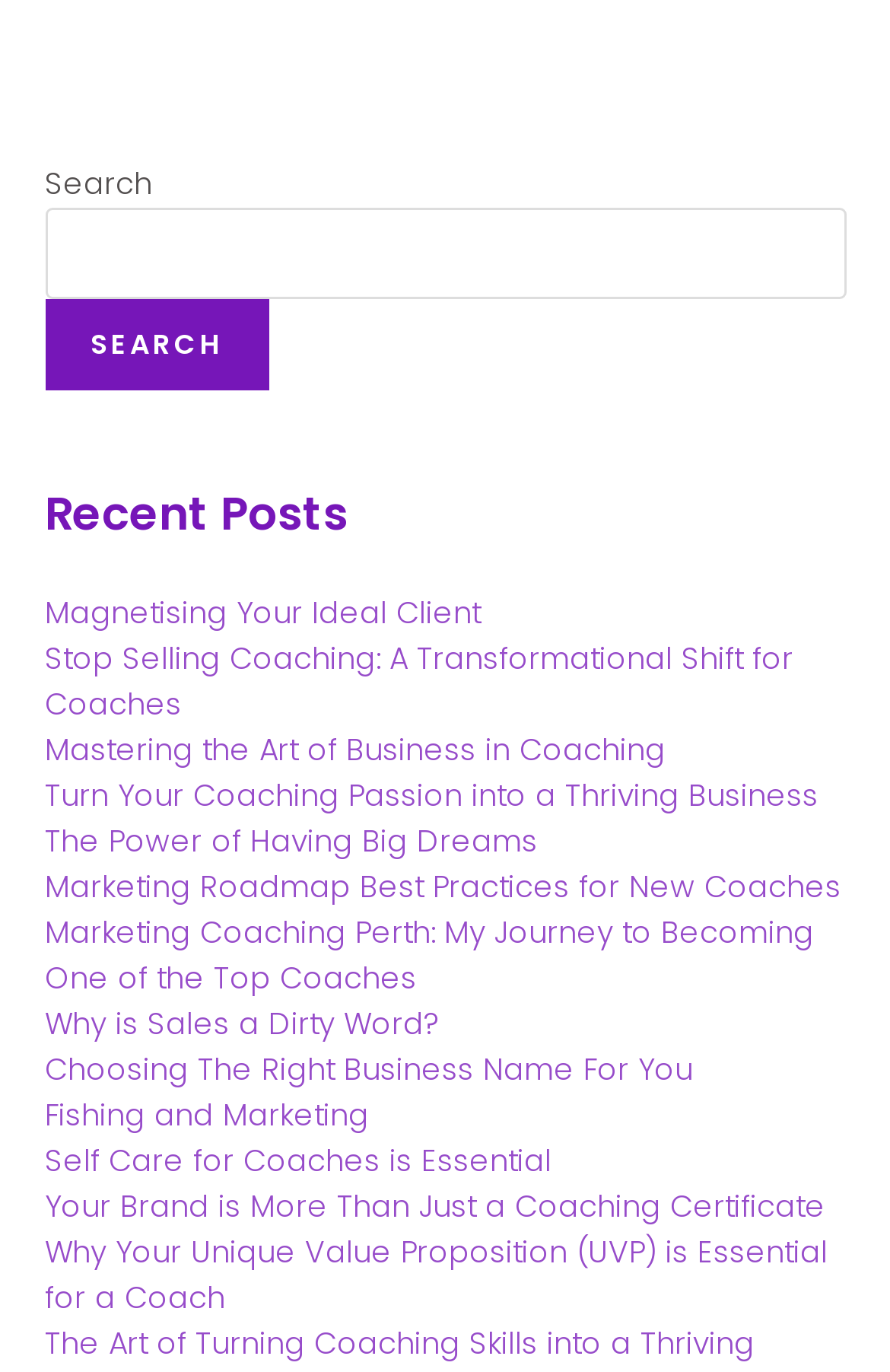Please identify the bounding box coordinates of the clickable area that will fulfill the following instruction: "click 'SEARCH' button". The coordinates should be in the format of four float numbers between 0 and 1, i.e., [left, top, right, bottom].

[0.05, 0.218, 0.302, 0.285]